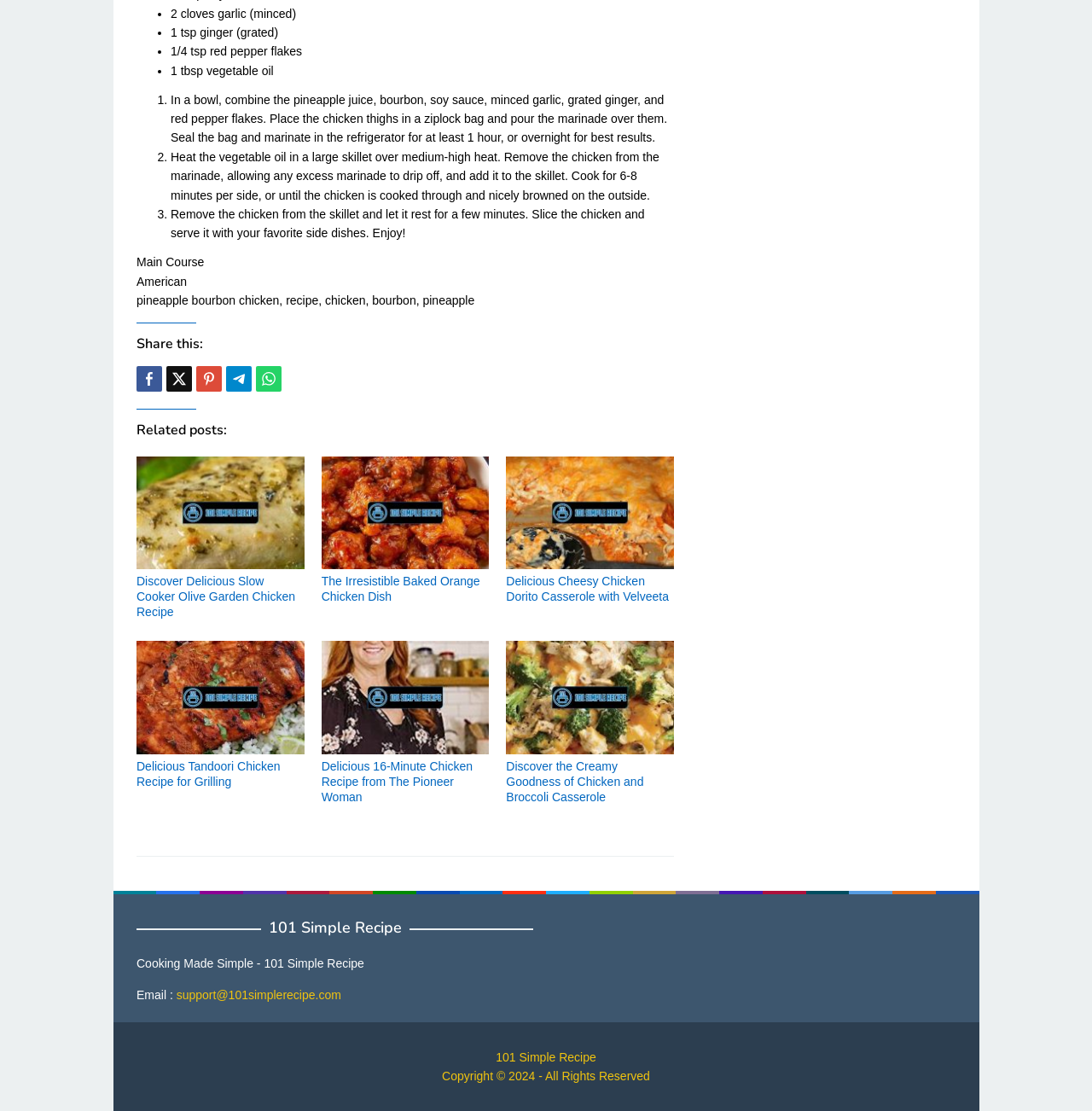Using the information in the image, give a comprehensive answer to the question: 
How many cloves of garlic are needed for the recipe?

I found the information about the garlic by looking at the text '2 cloves garlic (minced)' located at [0.156, 0.006, 0.271, 0.018] which is a StaticText element.